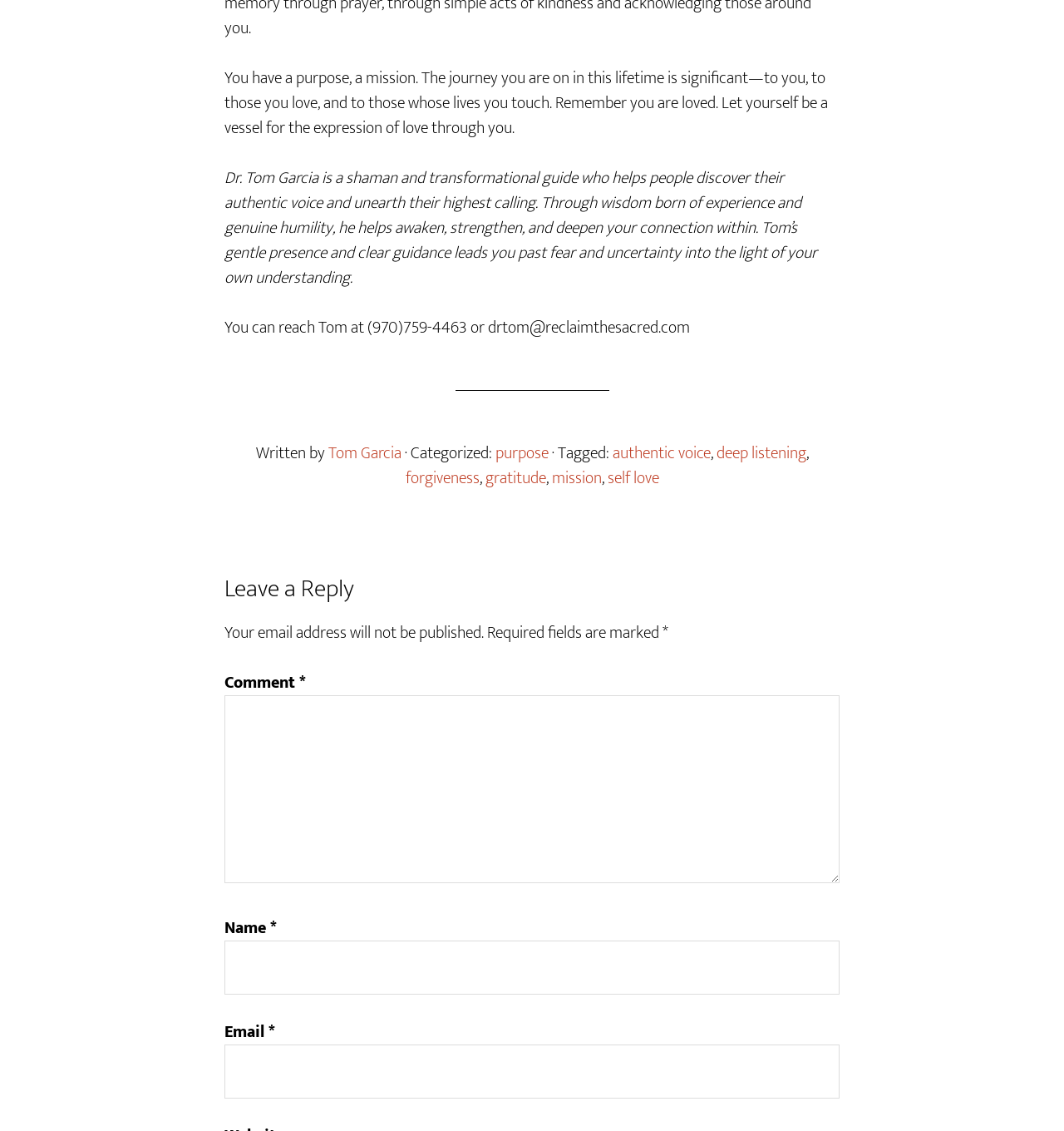Locate the bounding box coordinates of the clickable element to fulfill the following instruction: "Click the link to contact Tom Garcia". Provide the coordinates as four float numbers between 0 and 1 in the format [left, top, right, bottom].

[0.308, 0.388, 0.377, 0.413]